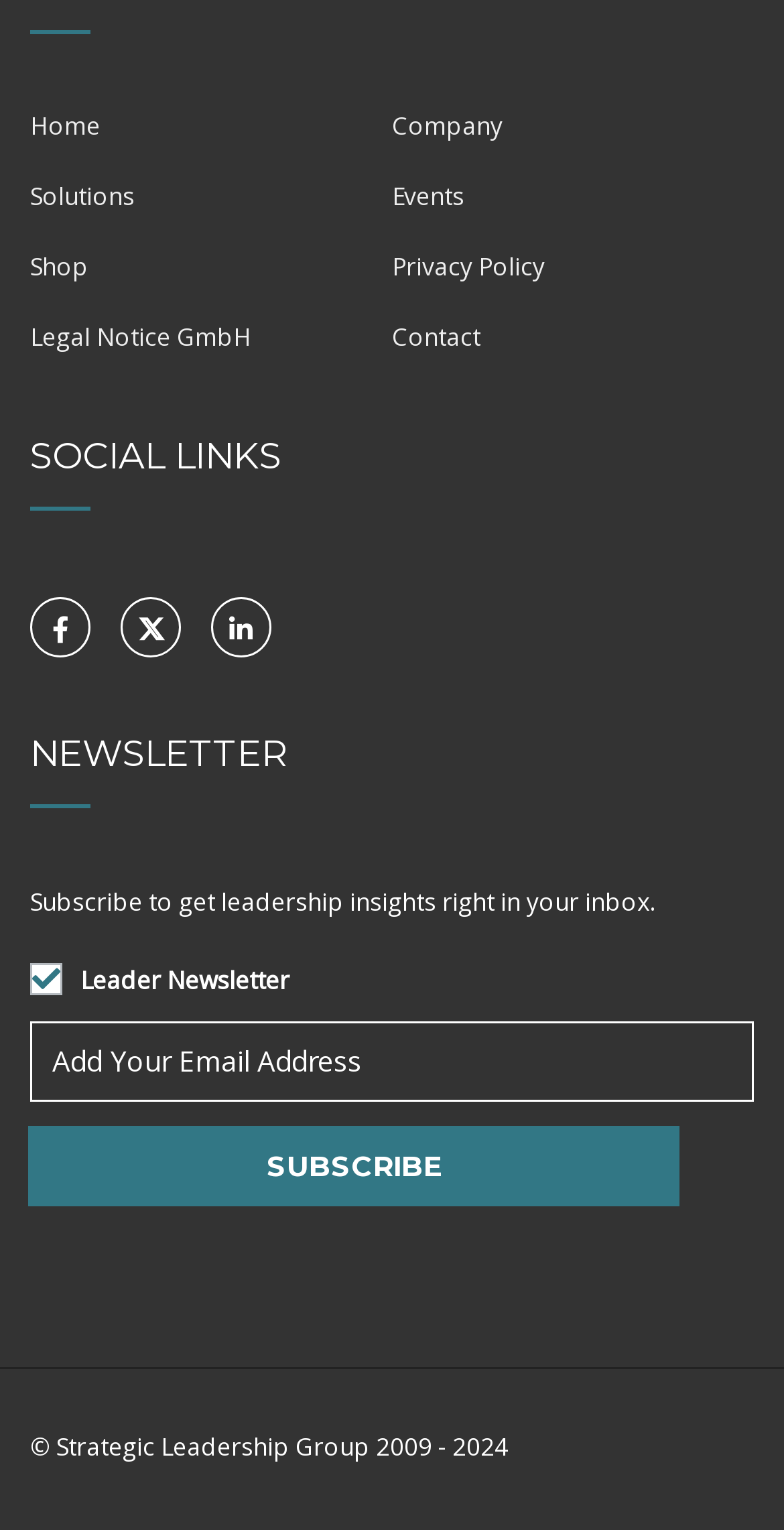Can you provide the bounding box coordinates for the element that should be clicked to implement the instruction: "Enter your email address"?

[0.038, 0.667, 0.962, 0.72]